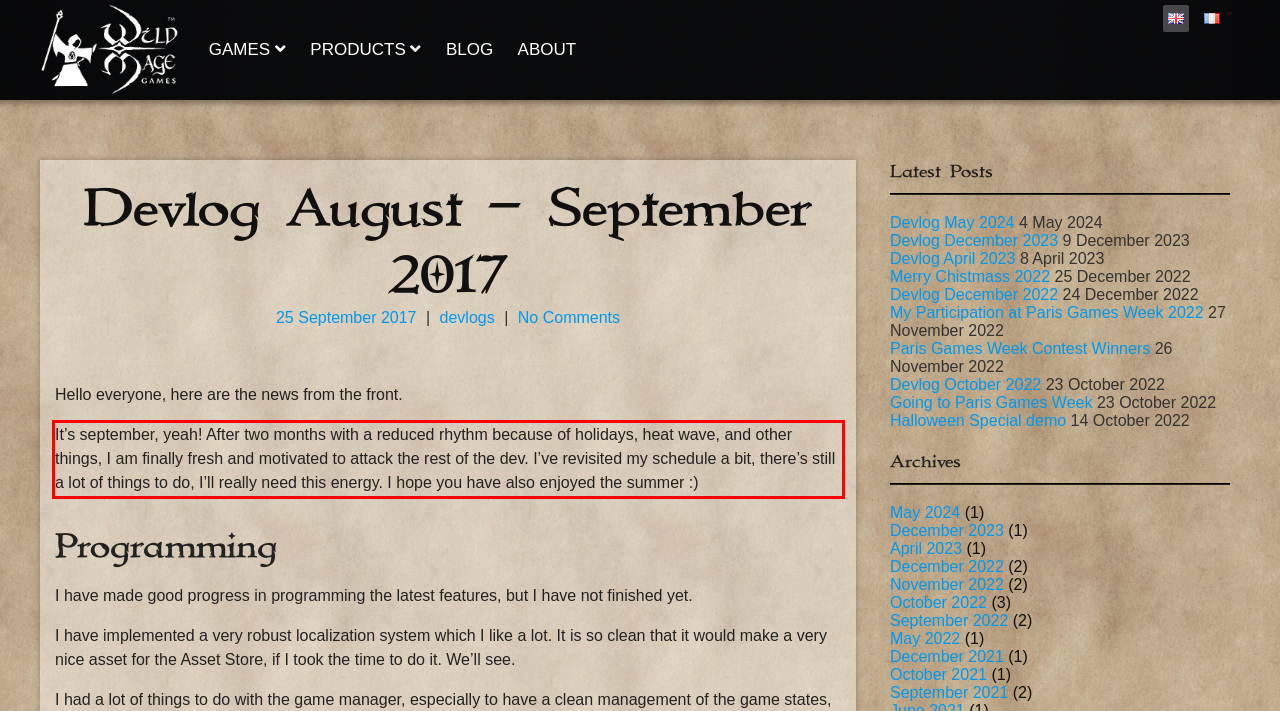Using the provided screenshot of a webpage, recognize the text inside the red rectangle bounding box by performing OCR.

It’s september, yeah! After two months with a reduced rhythm because of holidays, heat wave, and other things, I am finally fresh and motivated to attack the rest of the dev. I’ve revisited my schedule a bit, there’s still a lot of things to do, I’ll really need this energy. I hope you have also enjoyed the summer :)